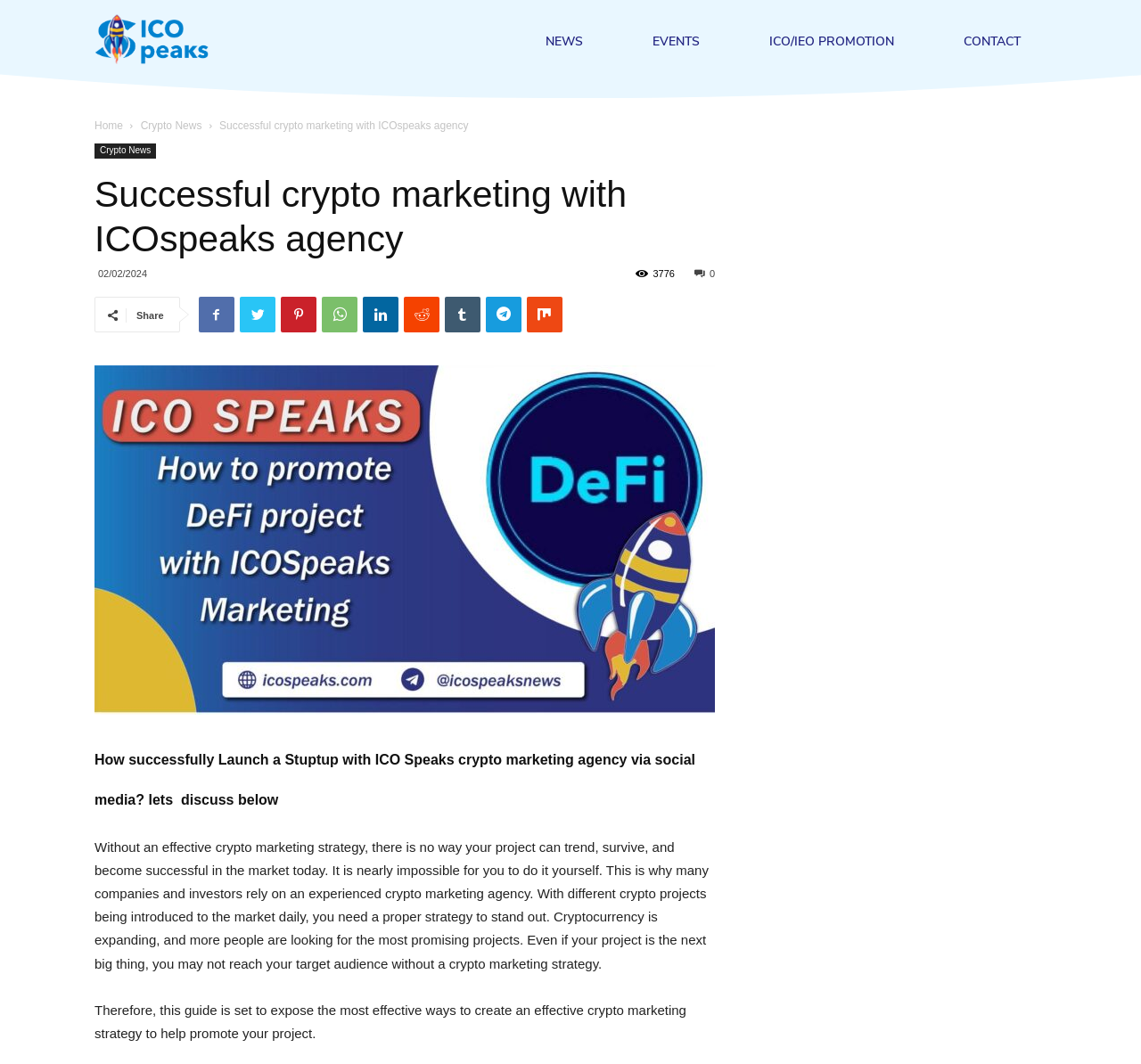Extract the top-level heading from the webpage and provide its text.

Successful crypto marketing with ICOspeaks agency